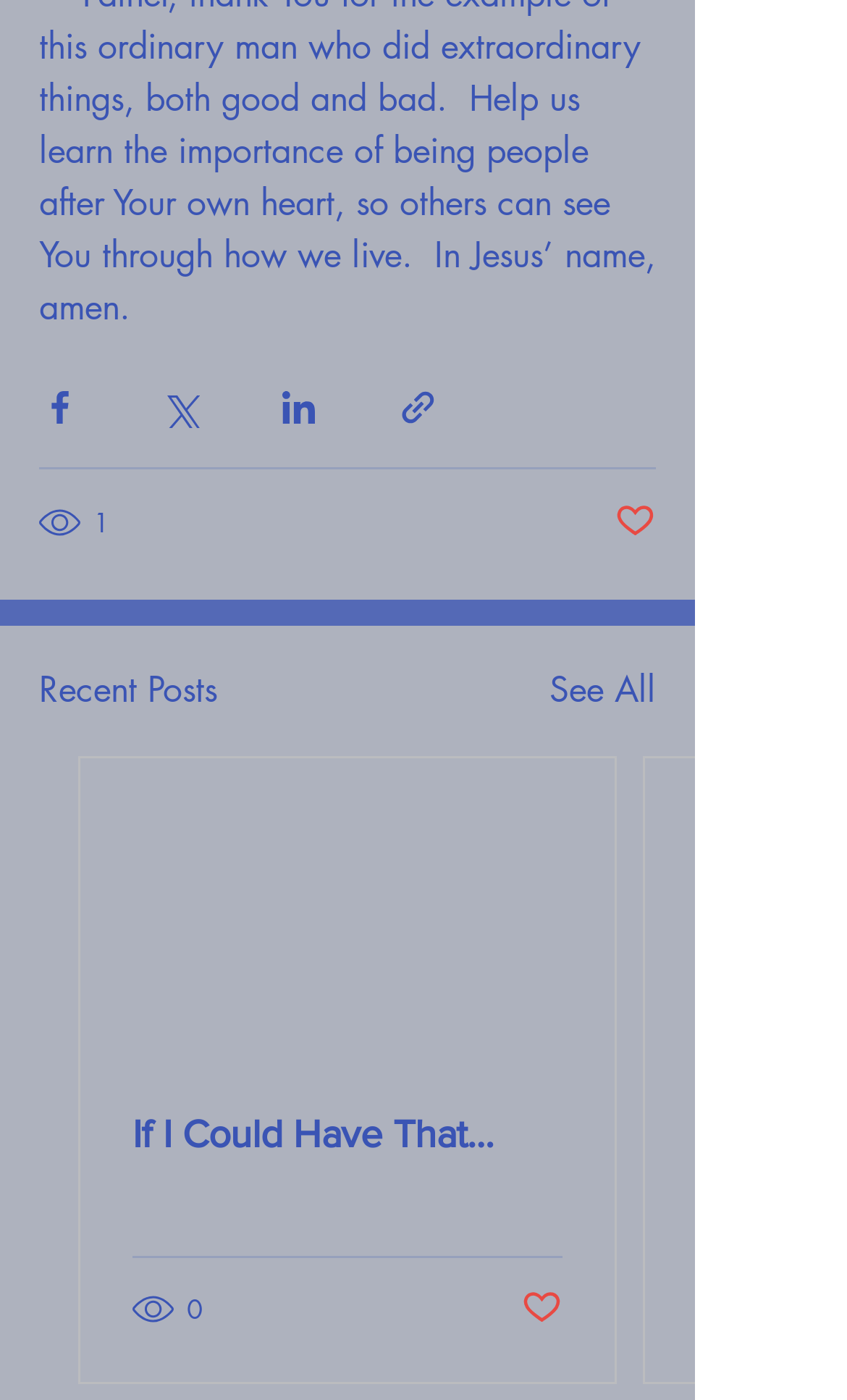Can you find the bounding box coordinates for the element that needs to be clicked to execute this instruction: "Share via link"? The coordinates should be given as four float numbers between 0 and 1, i.e., [left, top, right, bottom].

[0.469, 0.277, 0.518, 0.306]